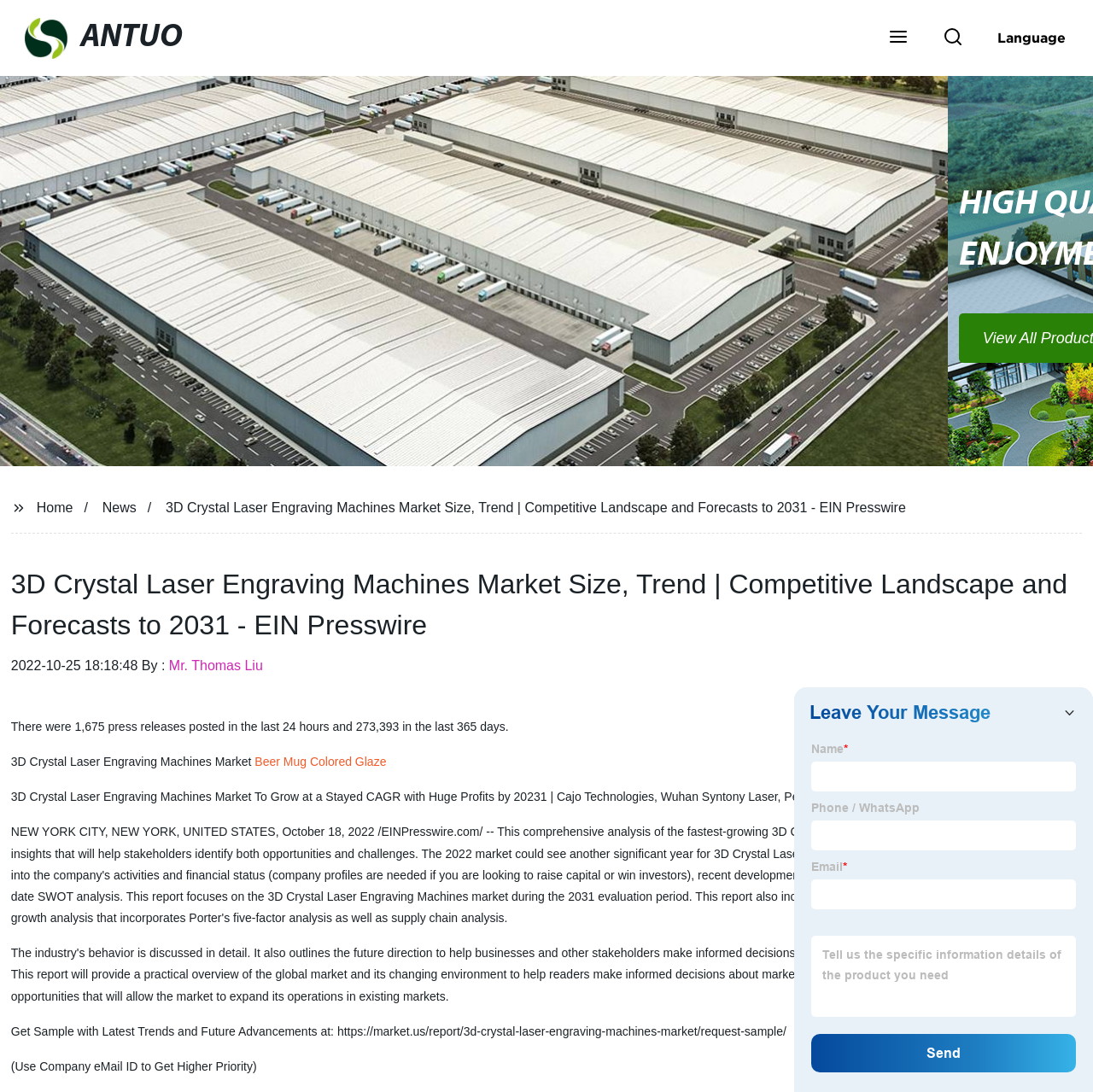Determine the bounding box coordinates of the clickable region to follow the instruction: "Click the Search button".

[0.849, 0.024, 0.896, 0.046]